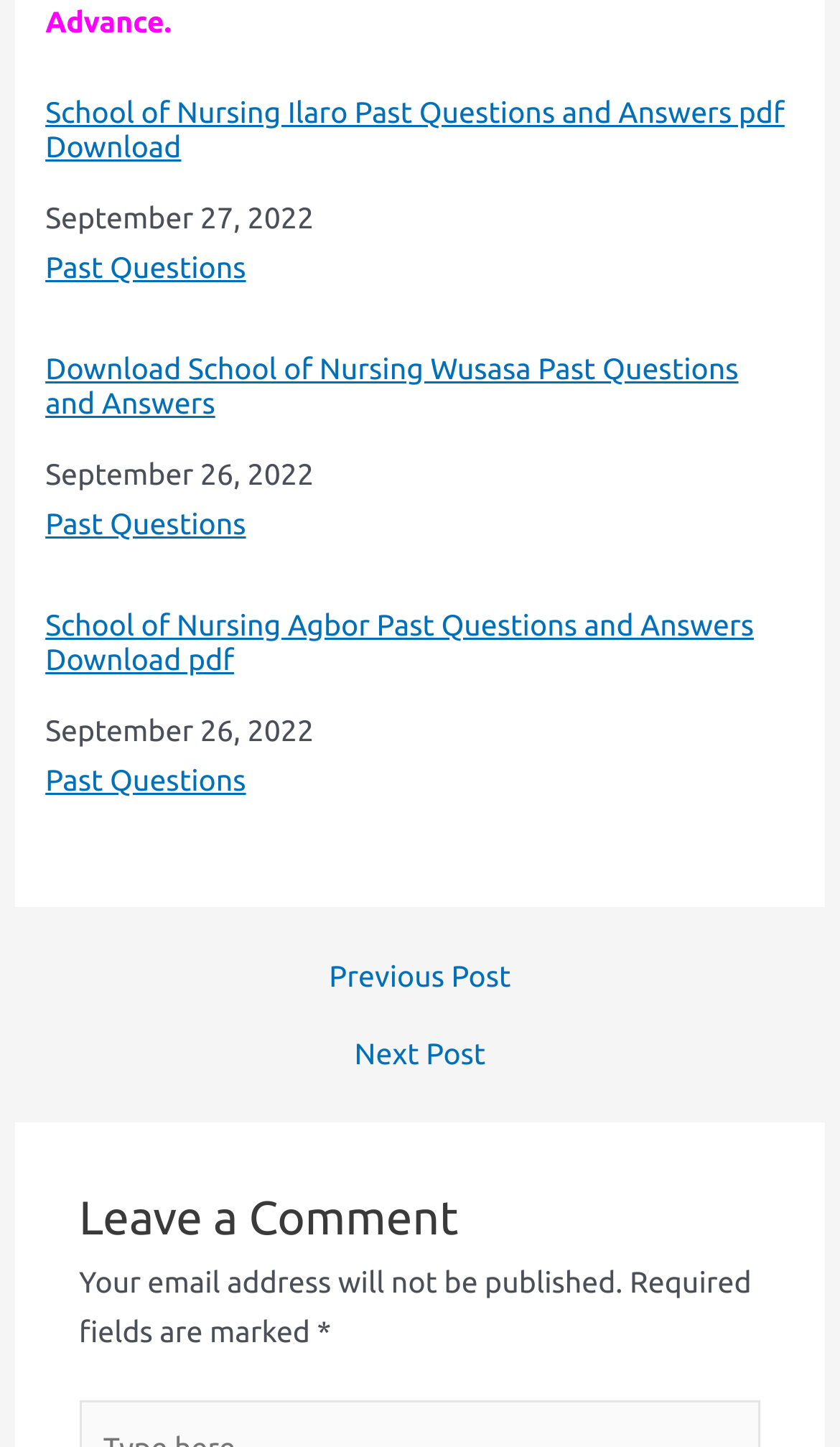Determine the bounding box coordinates of the clickable element necessary to fulfill the instruction: "View Past Questions". Provide the coordinates as four float numbers within the 0 to 1 range, i.e., [left, top, right, bottom].

[0.054, 0.172, 0.293, 0.196]